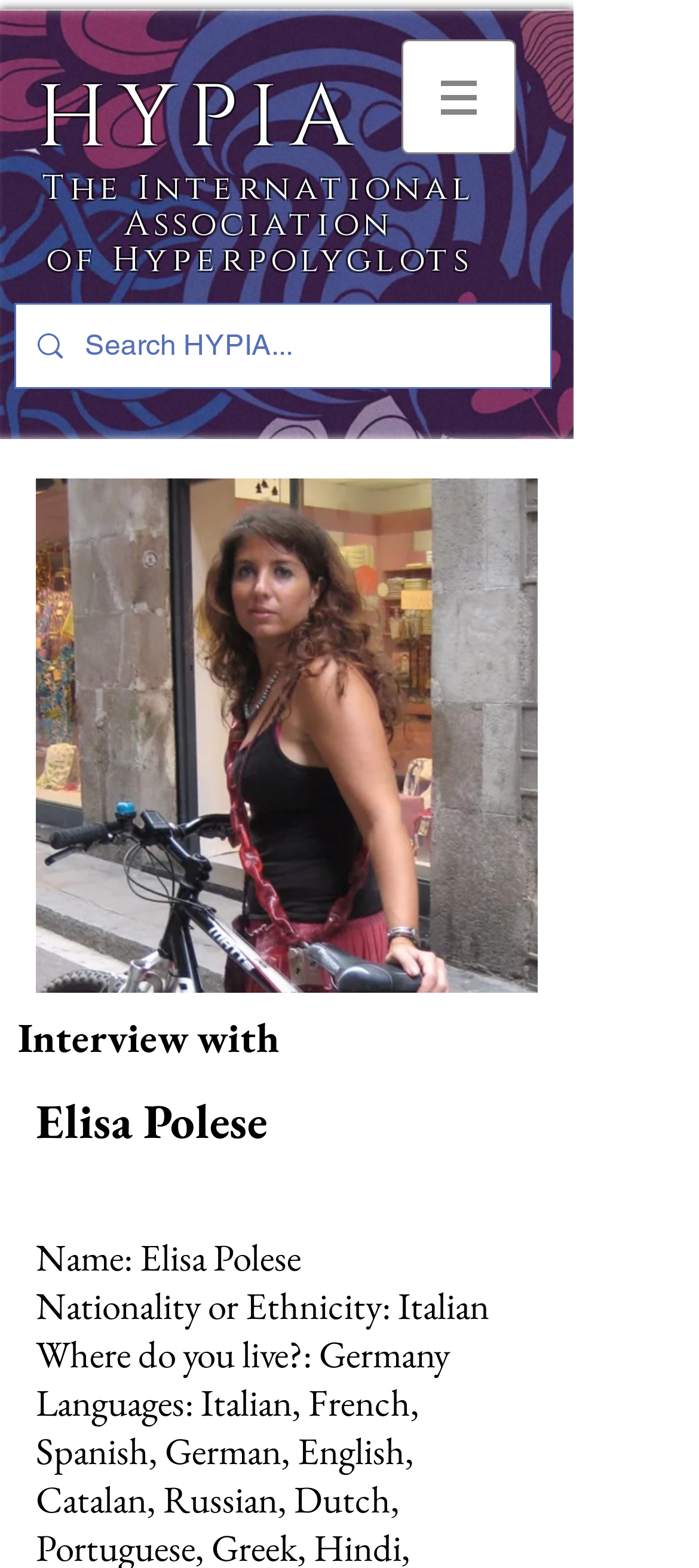Answer the question below in one word or phrase:
What is the name of the person being interviewed?

Elisa Polese